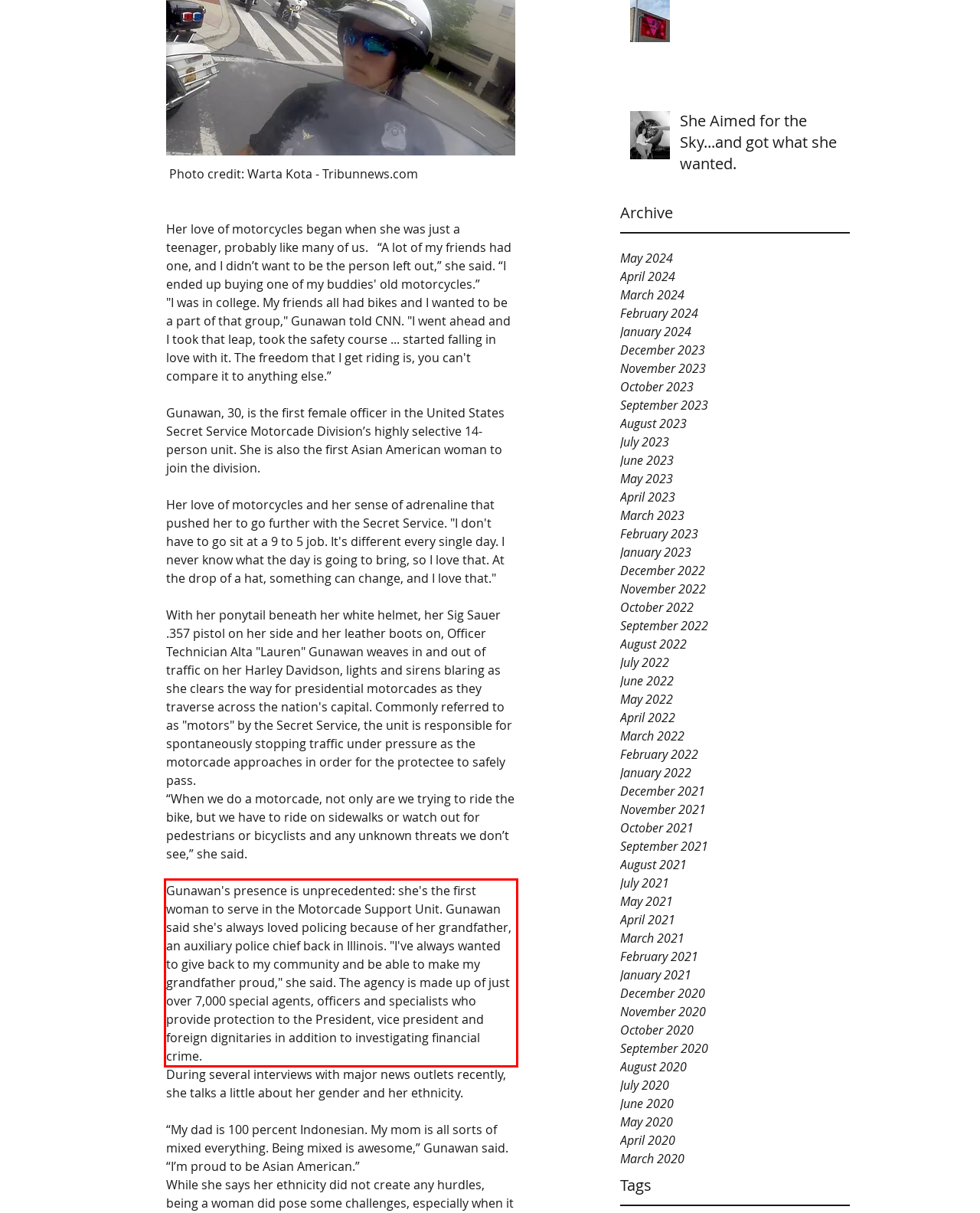From the given screenshot of a webpage, identify the red bounding box and extract the text content within it.

Gunawan's presence is unprecedented: she's the first woman to serve in the Motorcade Support Unit. Gunawan said she's always loved policing because of her grandfather, an auxiliary police chief back in Illinois. "I've always wanted to give back to my community and be able to make my grandfather proud," she said. The agency is made up of just over 7,000 special agents, officers and specialists who provide protection to the President, vice president and foreign dignitaries in addition to investigating financial crime.